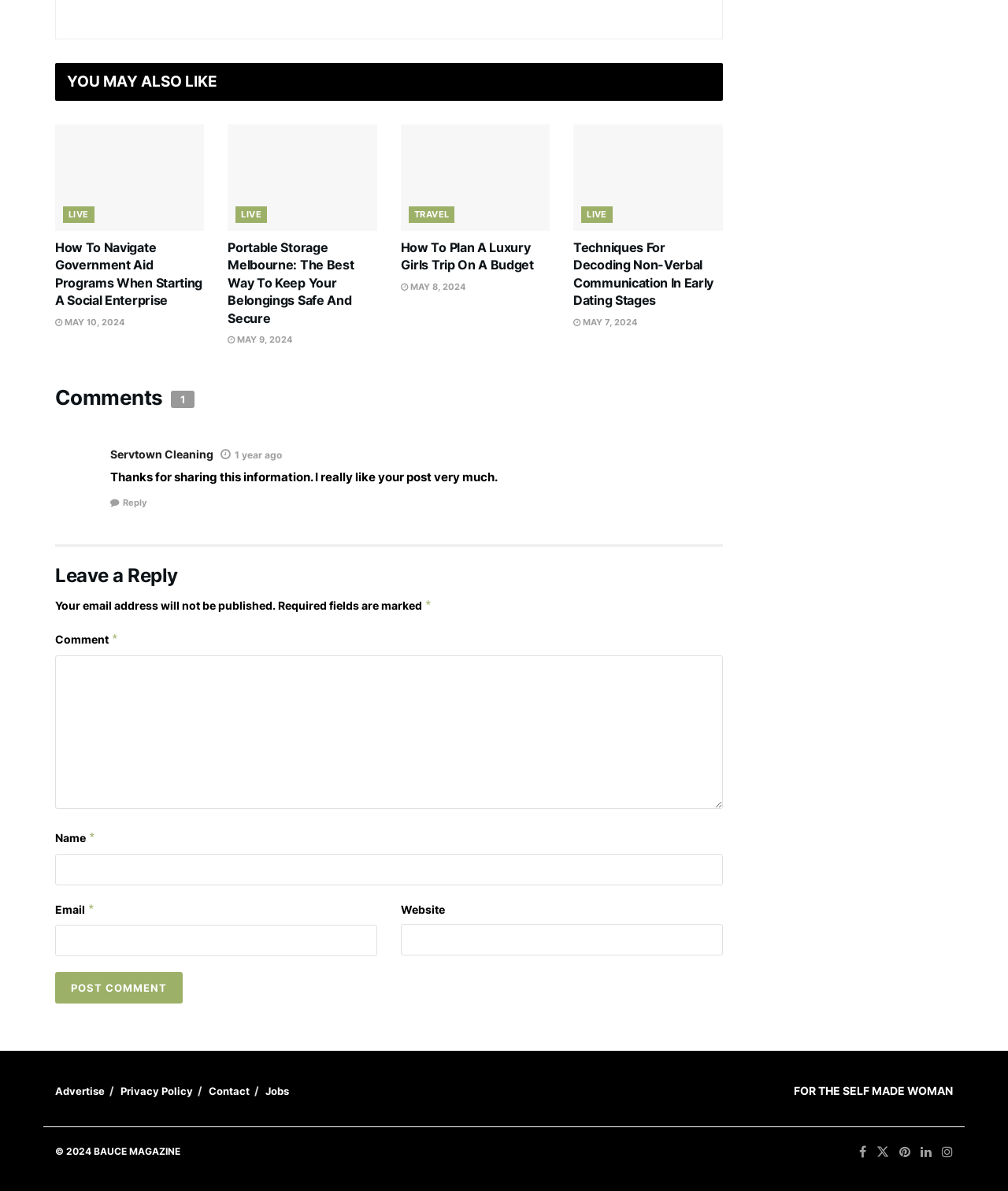Could you determine the bounding box coordinates of the clickable element to complete the instruction: "Click on 'Contact'"? Provide the coordinates as four float numbers between 0 and 1, i.e., [left, top, right, bottom].

[0.207, 0.911, 0.248, 0.921]